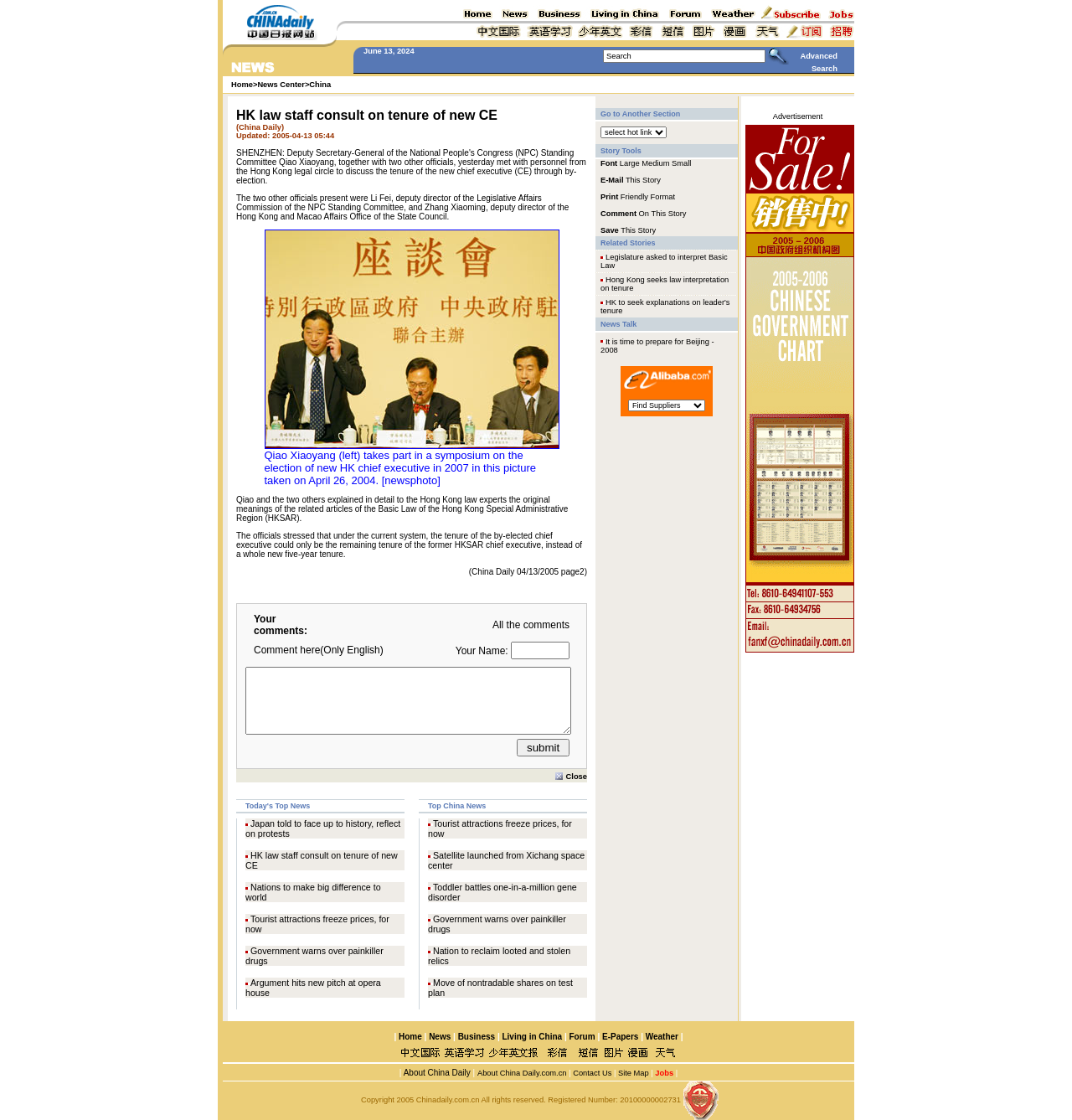Identify the bounding box coordinates for the UI element mentioned here: "Advanced Search". Provide the coordinates as four float values between 0 and 1, i.e., [left, top, right, bottom].

[0.746, 0.046, 0.781, 0.065]